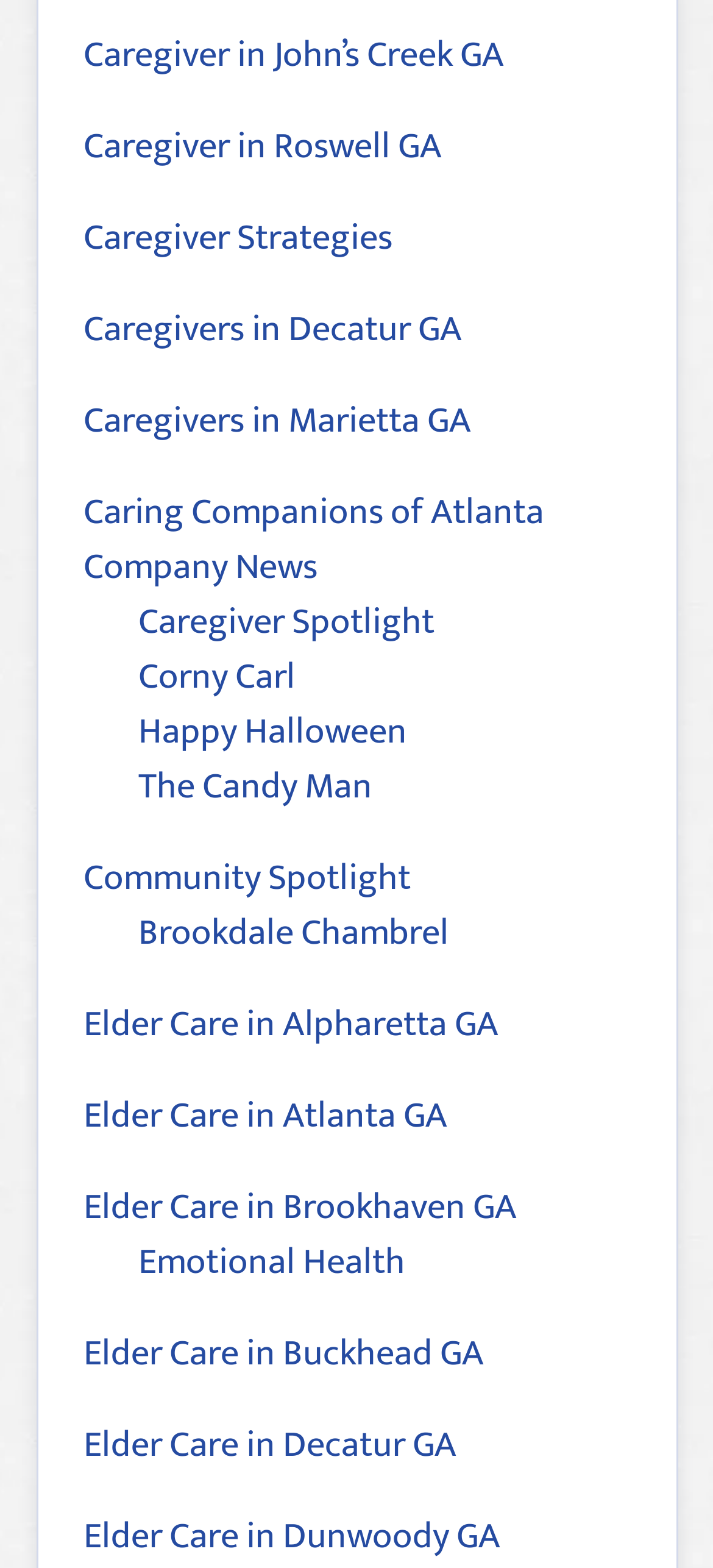How many community spotlight links are there?
Please respond to the question thoroughly and include all relevant details.

I searched for links that mention 'Community Spotlight' and found only one link with this text. Therefore, there is only one community spotlight link on the webpage.